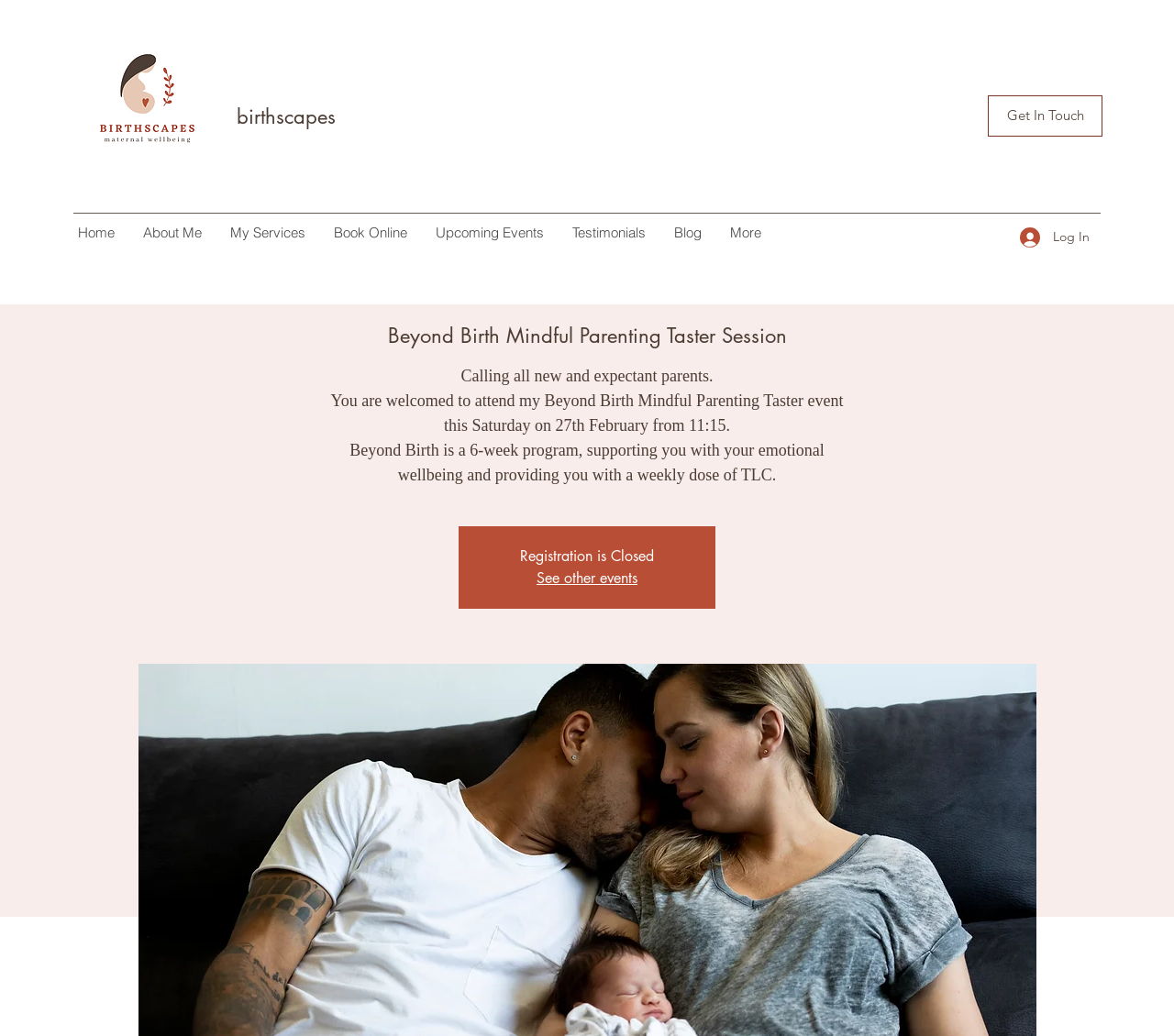Given the content of the image, can you provide a detailed answer to the question?
What is the navigation menu item that comes after 'My Services'?

The navigation menu items can be found in the navigation element on the webpage, which lists the items in order. The item that comes after 'My Services' is 'Book Online', as indicated by the sequence of links in the navigation element.